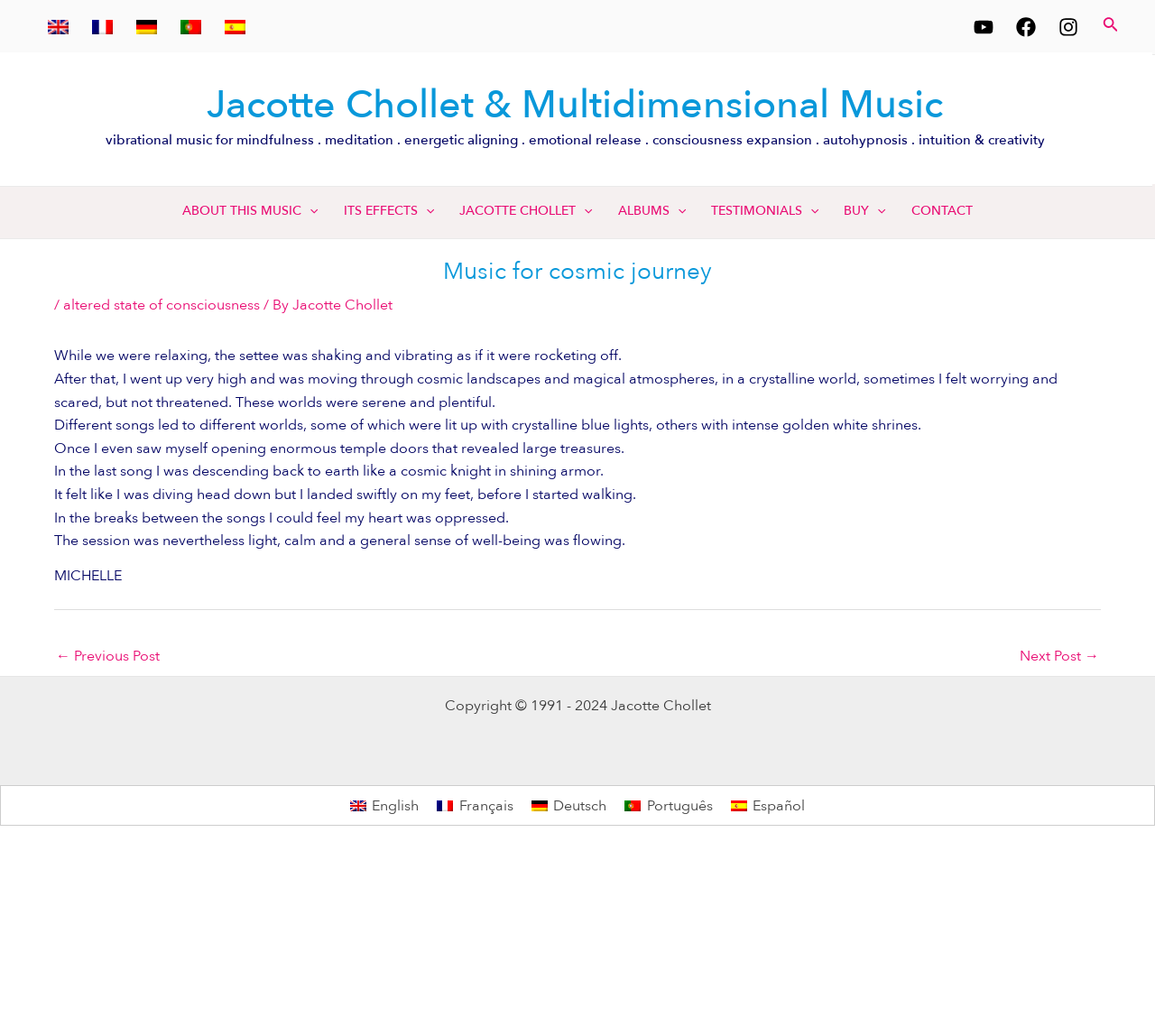What is the copyright year range?
Can you provide a detailed and comprehensive answer to the question?

I found the answer by looking at the footer section of the webpage, where it says 'Copyright © 1991 - 2024 Jacotte Chollet'.